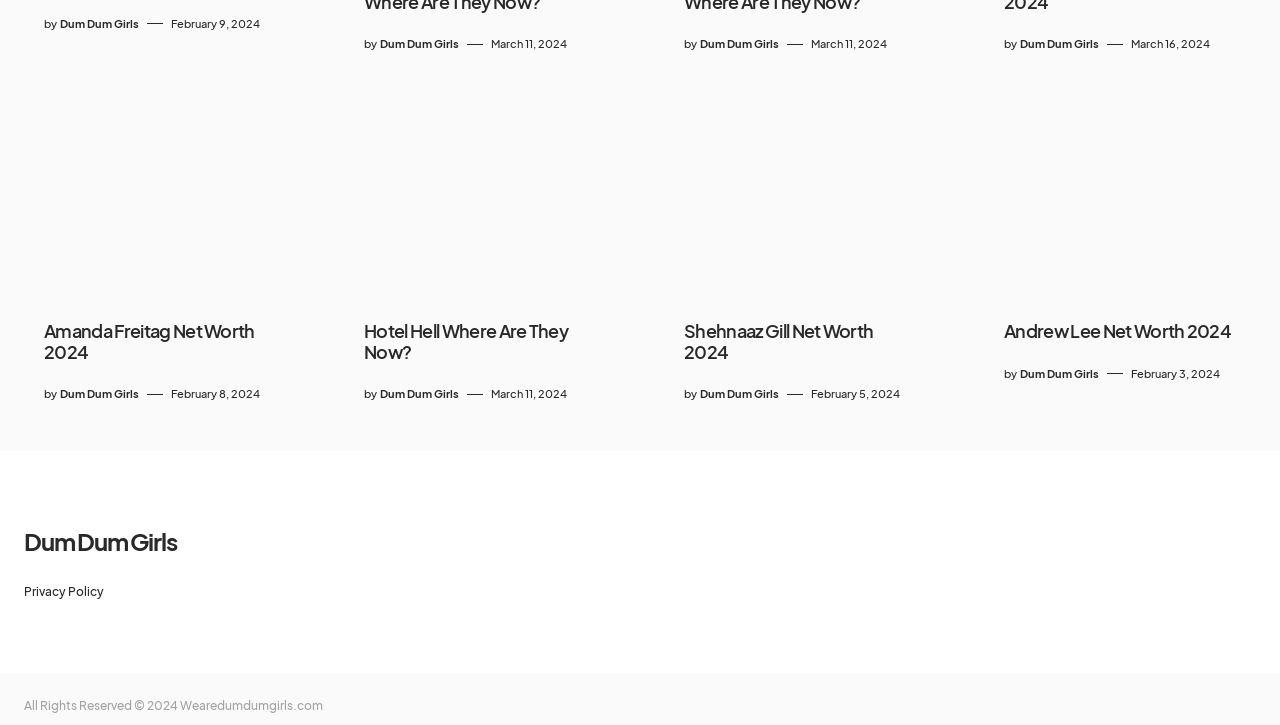What is the date of the latest article?
Answer briefly with a single word or phrase based on the image.

February 9, 2024